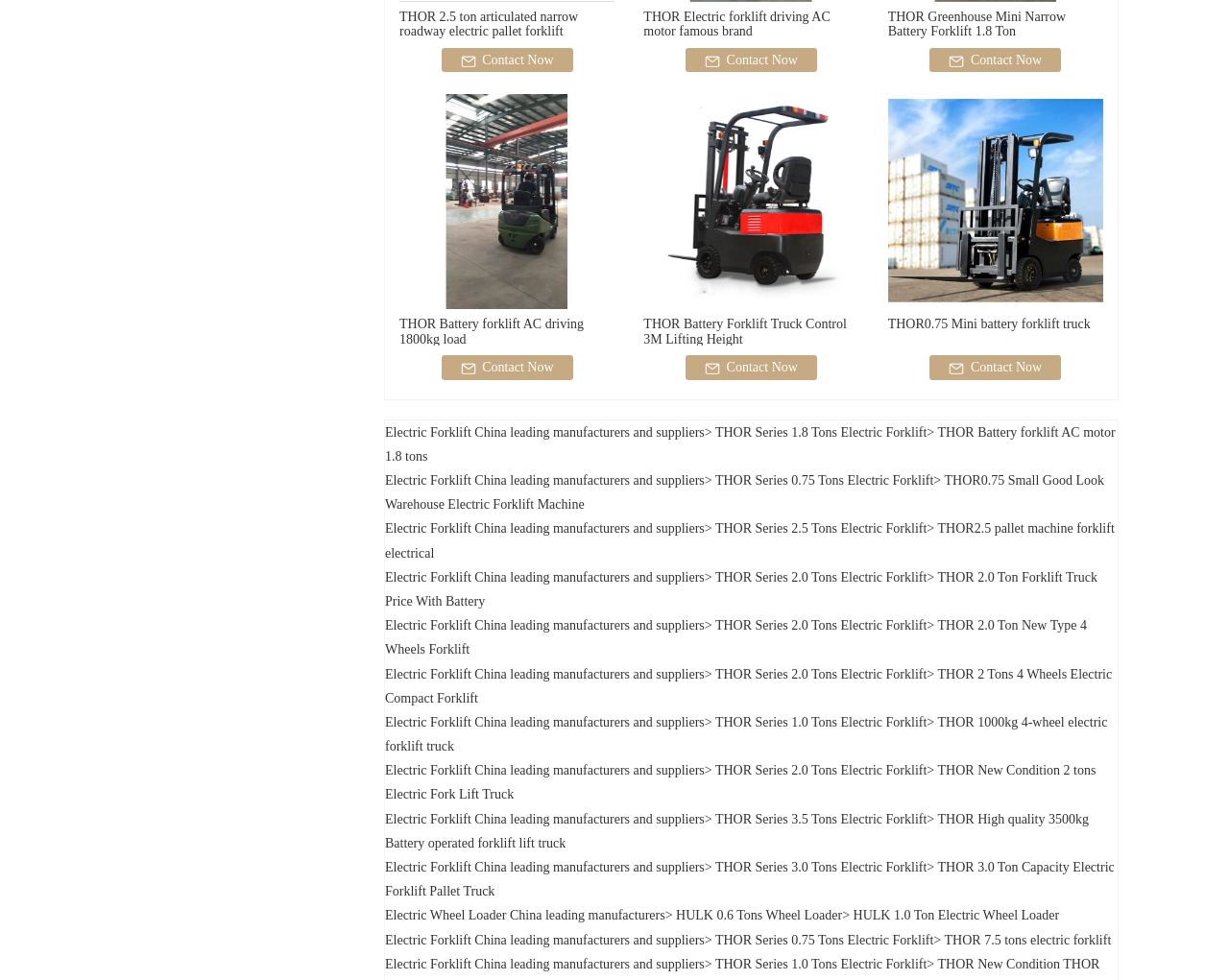Locate the bounding box of the UI element described by: "Contact Now" in the given webpage screenshot.

[0.757, 0.049, 0.863, 0.074]